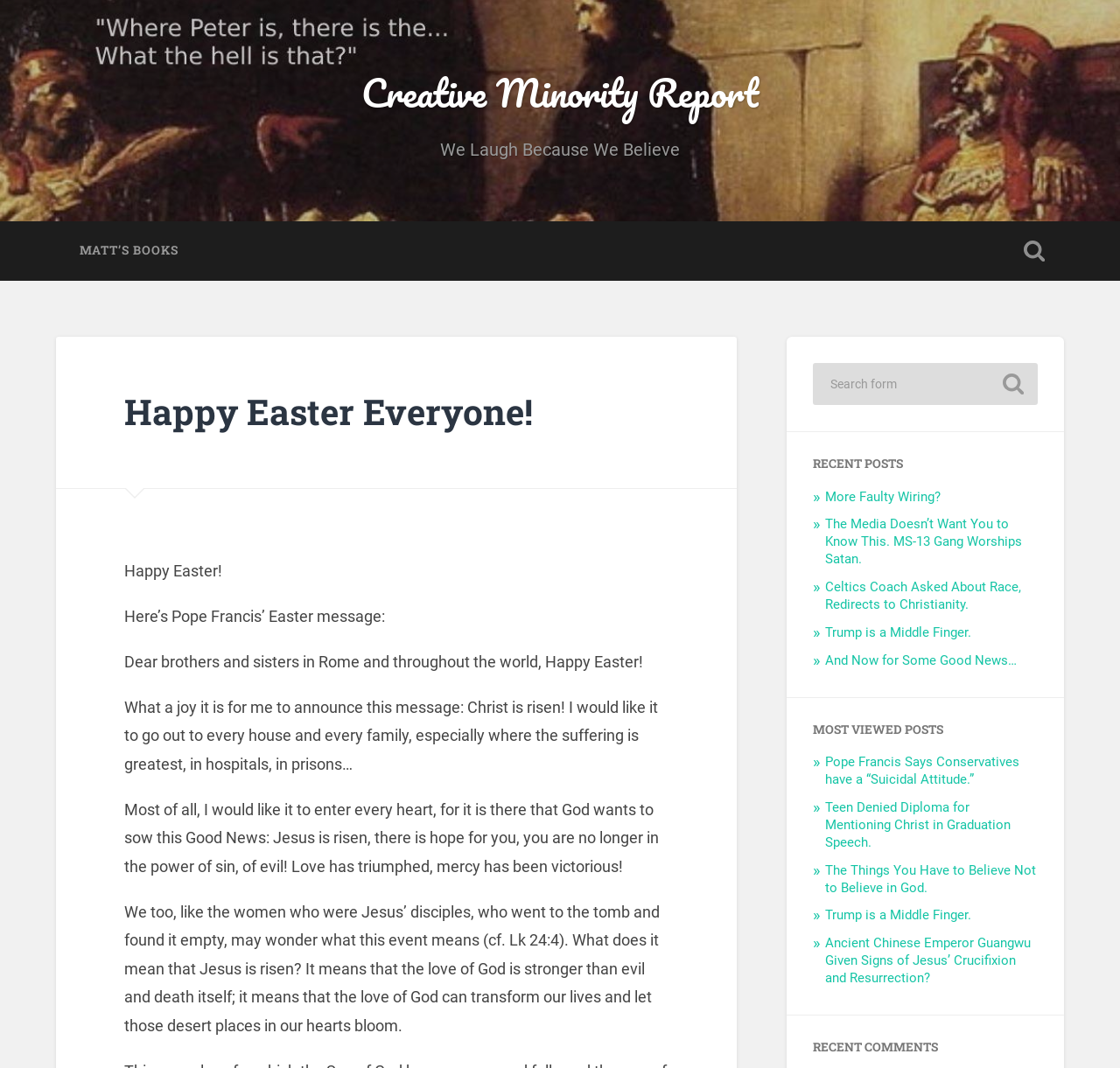Locate the bounding box coordinates of the clickable part needed for the task: "Toggle the search field".

[0.897, 0.207, 0.95, 0.263]